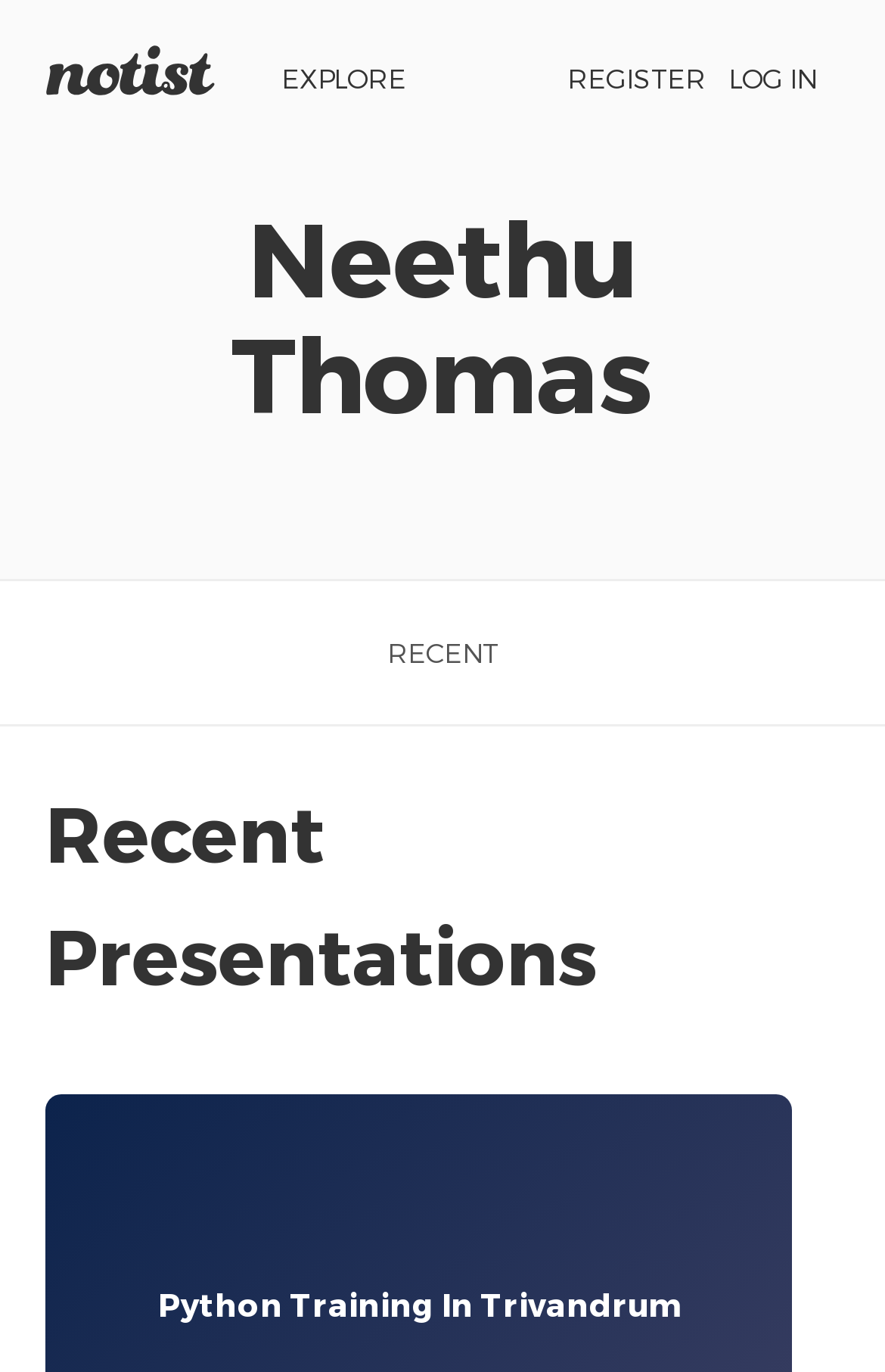Using the provided element description, identify the bounding box coordinates as (top-left x, top-left y, bottom-right x, bottom-right y). Ensure all values are between 0 and 1. Description: Log in

[0.823, 0.044, 0.923, 0.068]